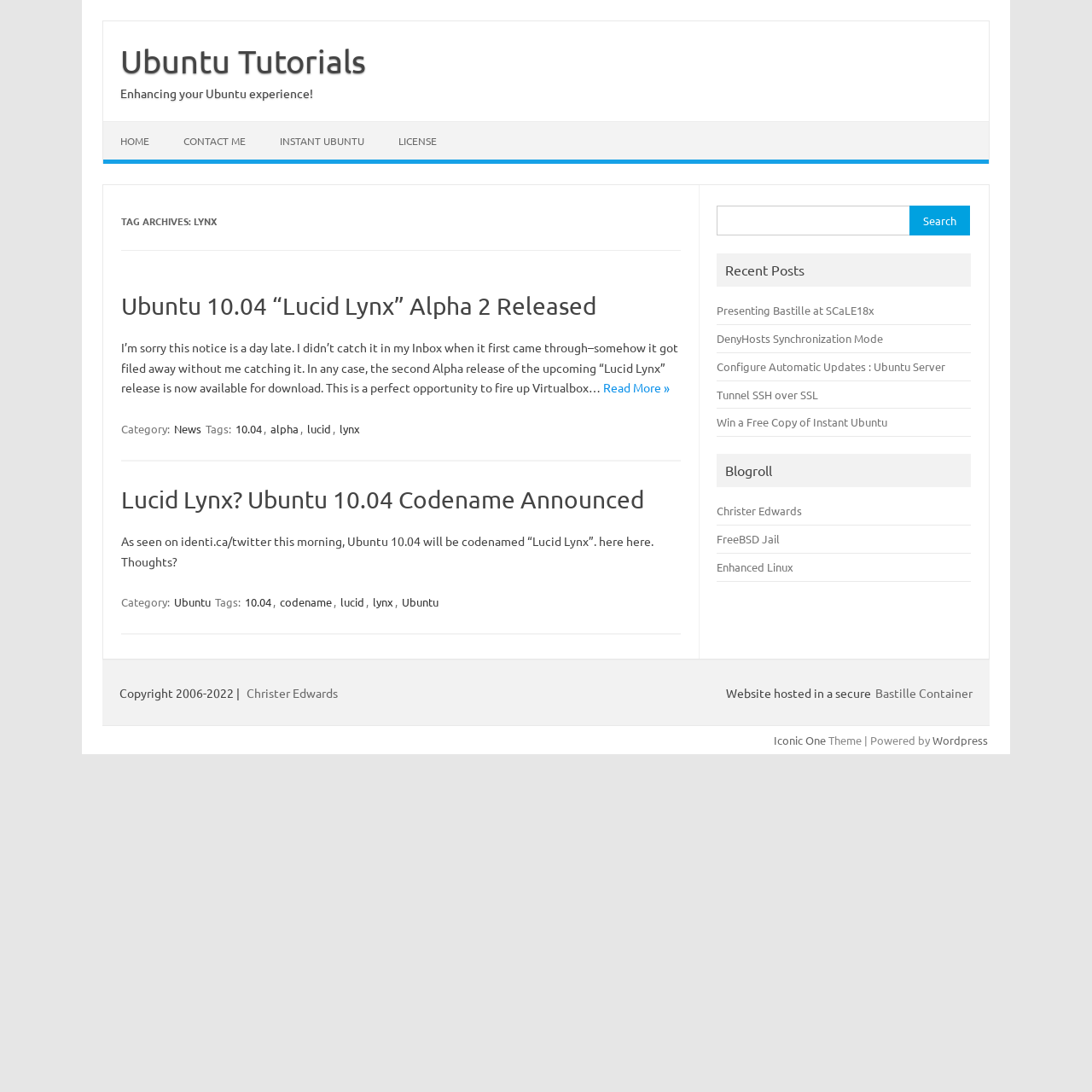Please find the bounding box for the UI component described as follows: "Enhancing your Ubuntu experience!".

[0.11, 0.078, 0.287, 0.092]